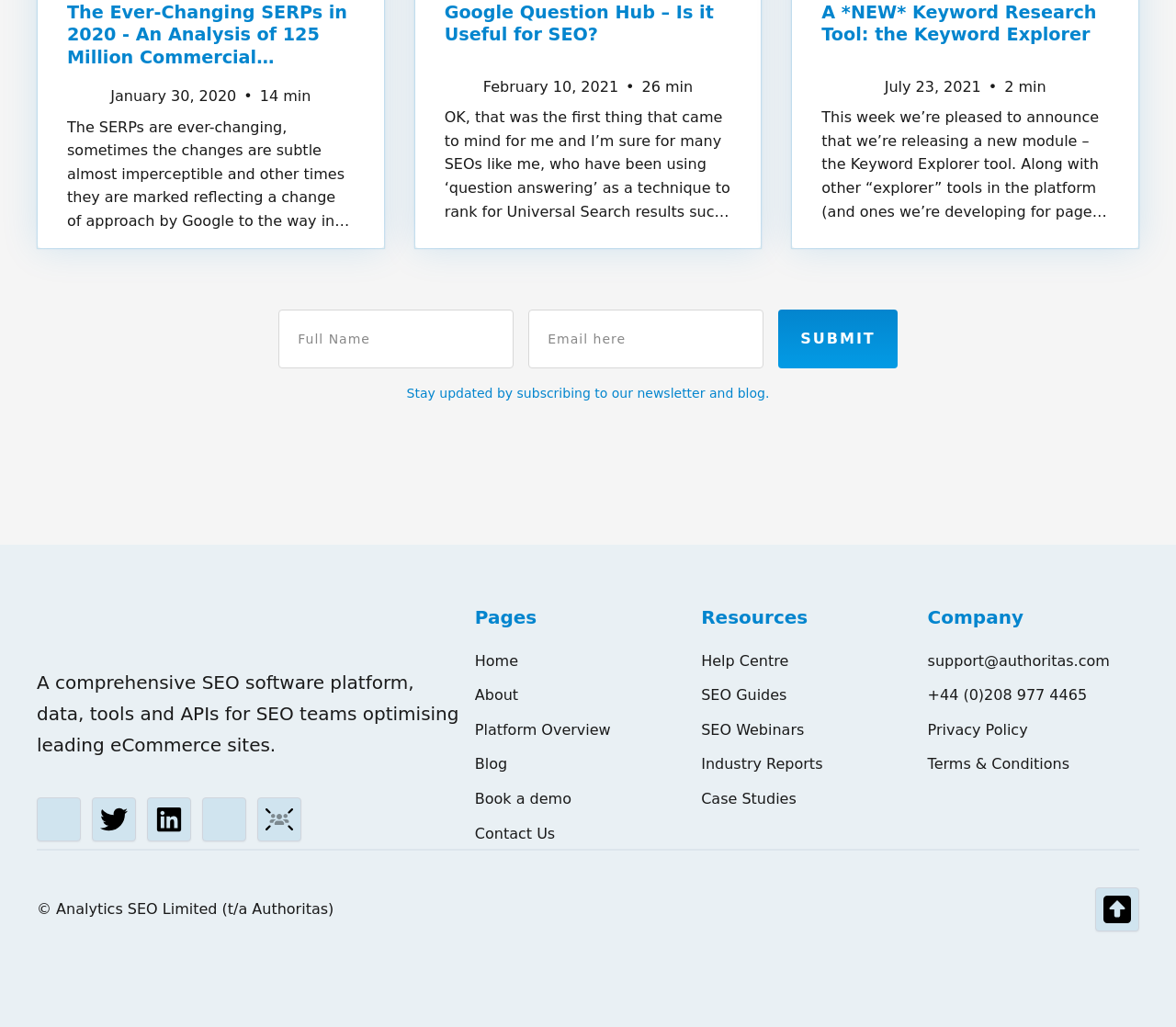What type of platform is Authoritas?
Please provide a detailed and comprehensive answer to the question.

The static text 'A comprehensive SEO software platform, data, tools and APIs for SEO teams optimising leading eCommerce sites' at the bottom of the page indicates that Authoritas is a comprehensive SEO software platform.